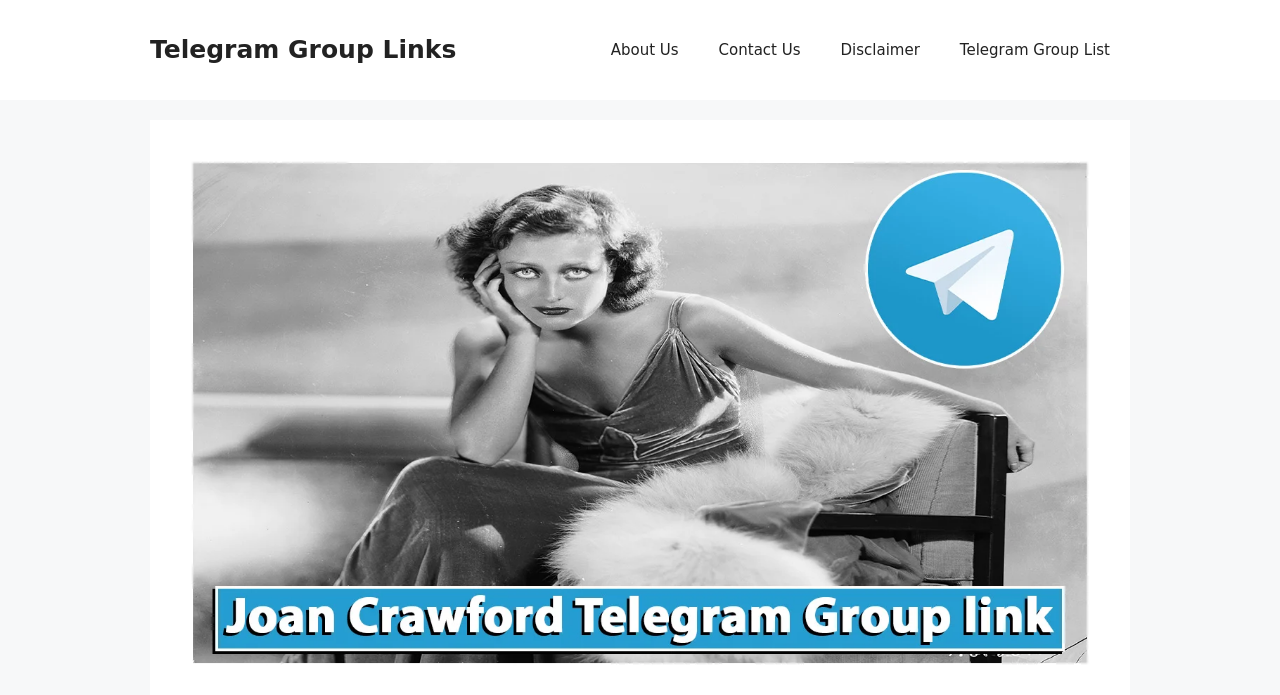Is there an image of Joan Crawford on this webpage?
Based on the image, provide a one-word or brief-phrase response.

Yes